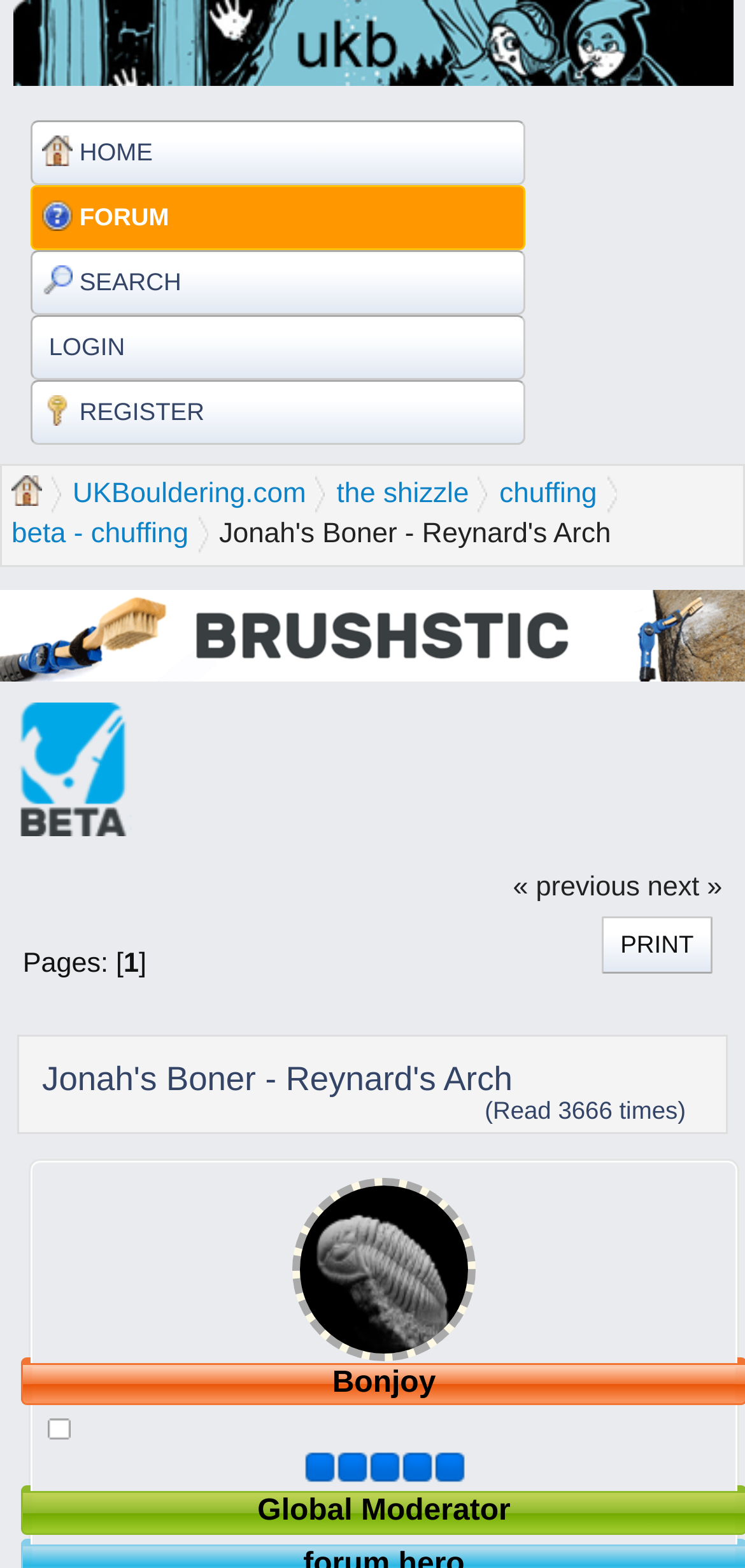Given the element description beta - chuffing, identify the bounding box coordinates for the UI element on the webpage screenshot. The format should be (top-left x, top-left y, bottom-right x, bottom-right y), with values between 0 and 1.

[0.015, 0.328, 0.253, 0.354]